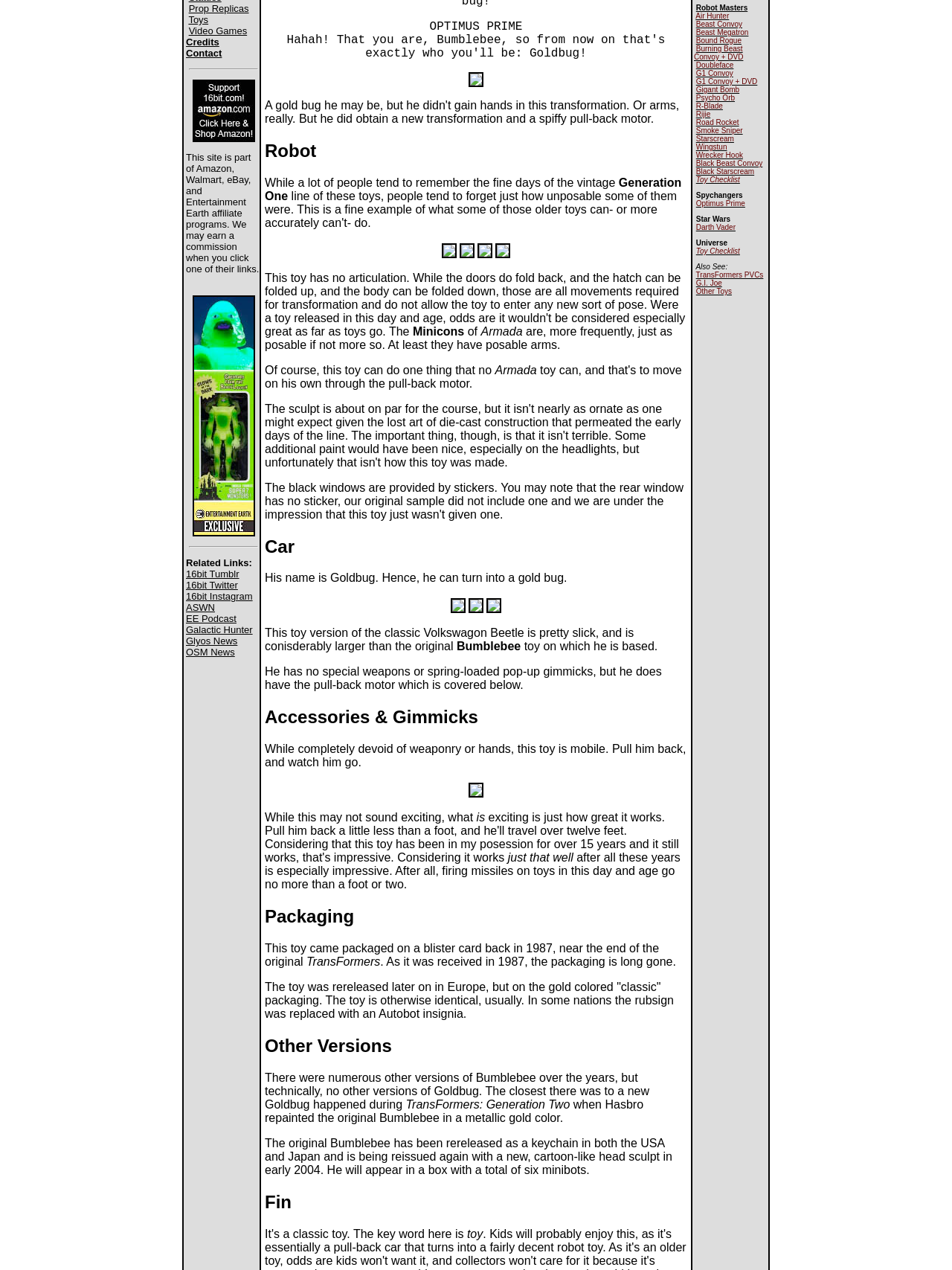Predict the bounding box of the UI element based on the description: "Other Toys". The coordinates should be four float numbers between 0 and 1, formatted as [left, top, right, bottom].

[0.731, 0.226, 0.769, 0.233]